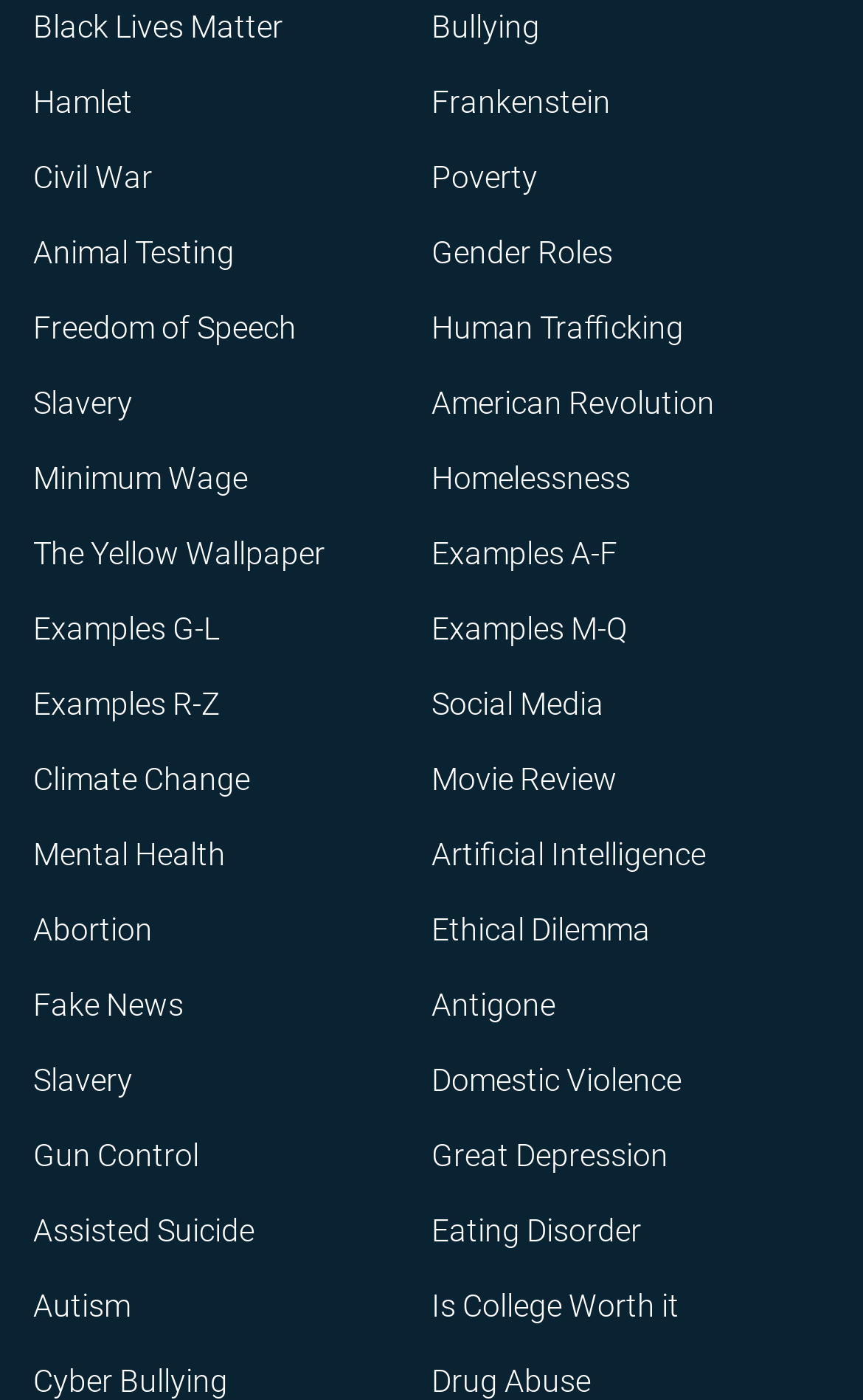Please examine the image and answer the question with a detailed explanation:
Are there any links related to literature?

There are several links on the webpage related to literature, such as 'Hamlet', 'Frankenstein', 'The Yellow Wallpaper', and 'Antigone', which suggest that the webpage has a section dedicated to literary works.